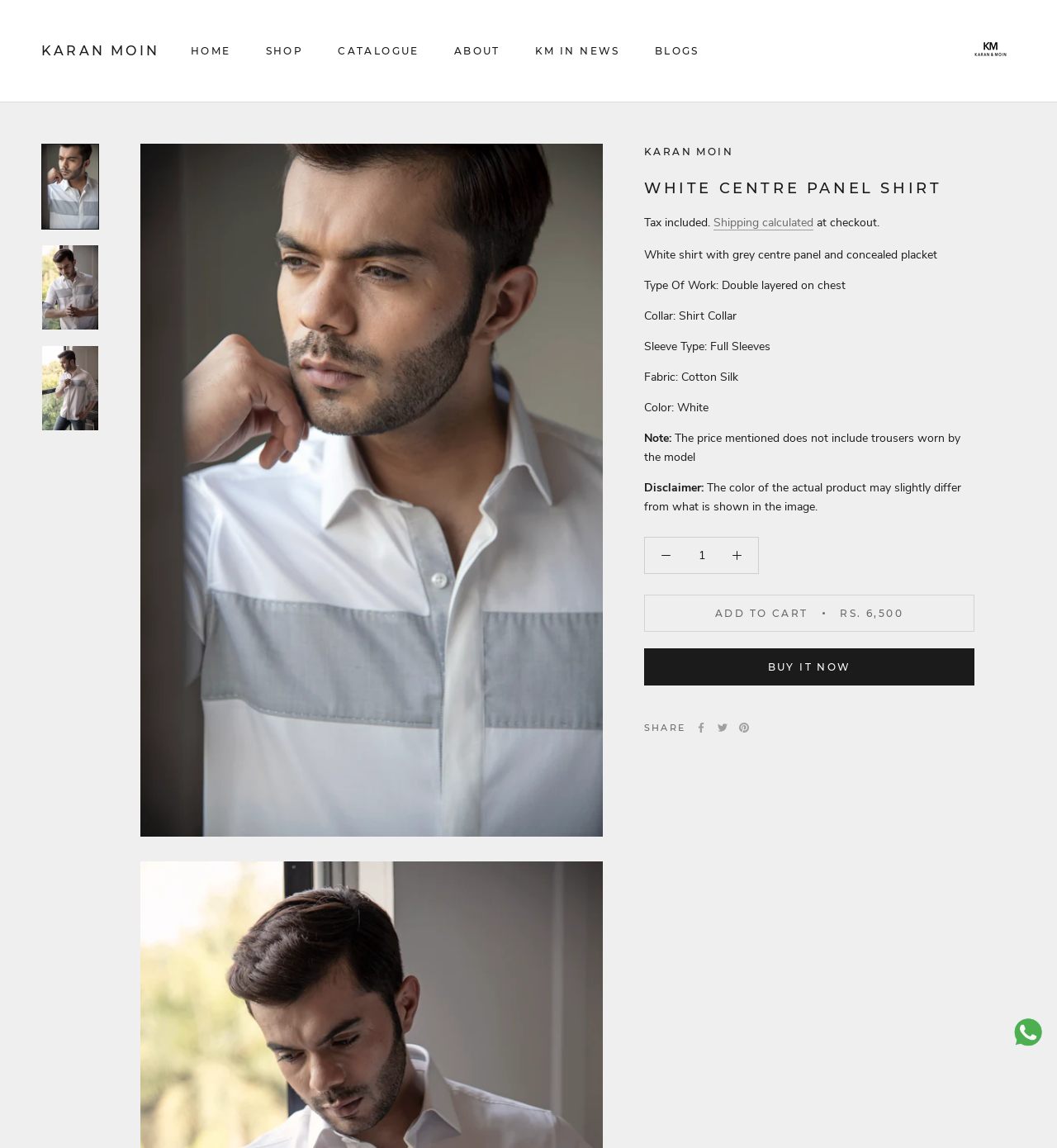What is the type of collar used in the shirt?
Look at the webpage screenshot and answer the question with a detailed explanation.

The webpage provides a detailed description of the shirt, including its collar type, which is mentioned as Shirt Collar.